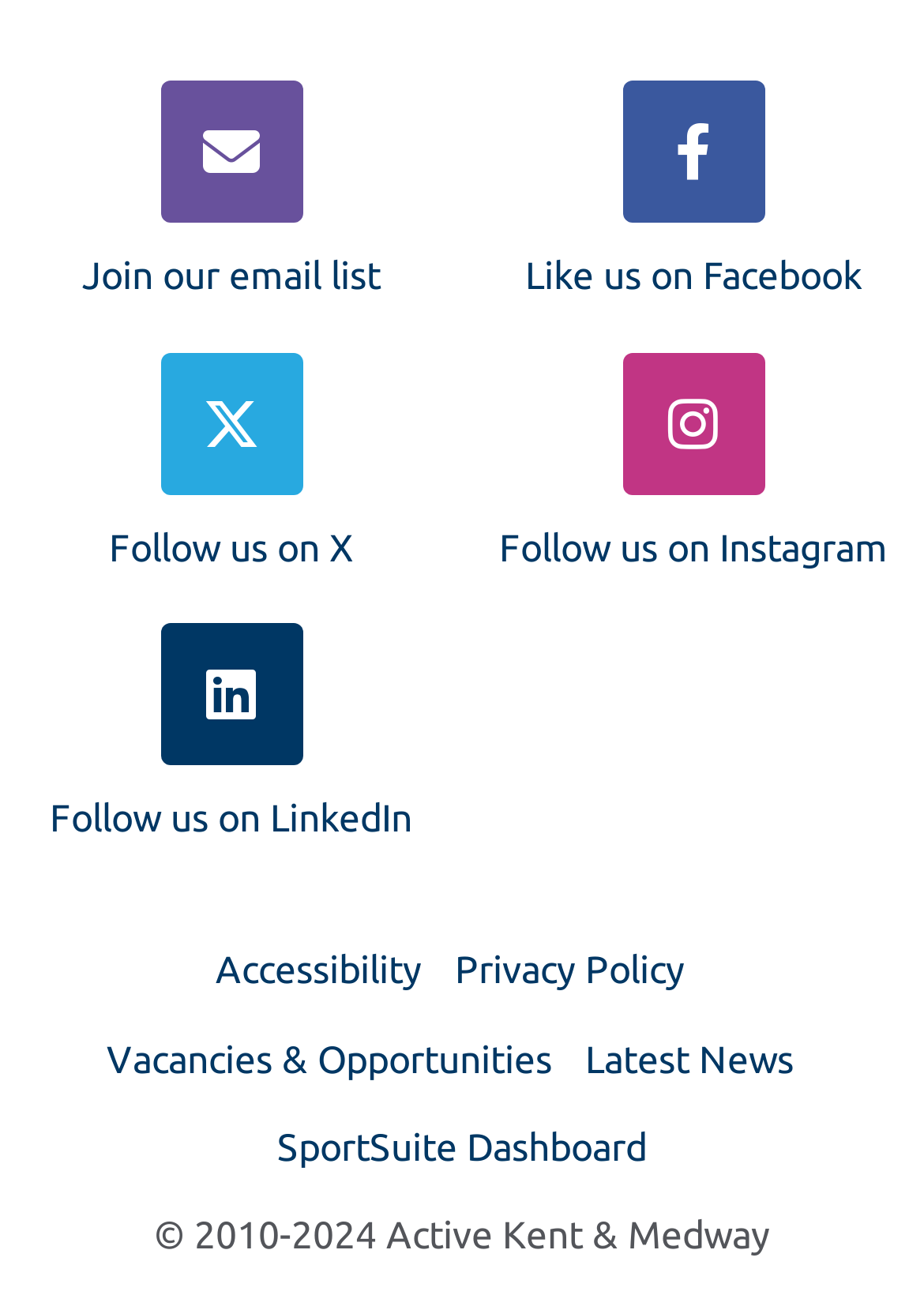What is the purpose of the links at the top?
Can you give a detailed and elaborate answer to the question?

The links at the top of the webpage, including 'Join our email list', 'Like us on Facebook', 'Follow us on X', and 'Follow us on Instagram', suggest that the purpose of these links is to connect with the organization through social media and email.